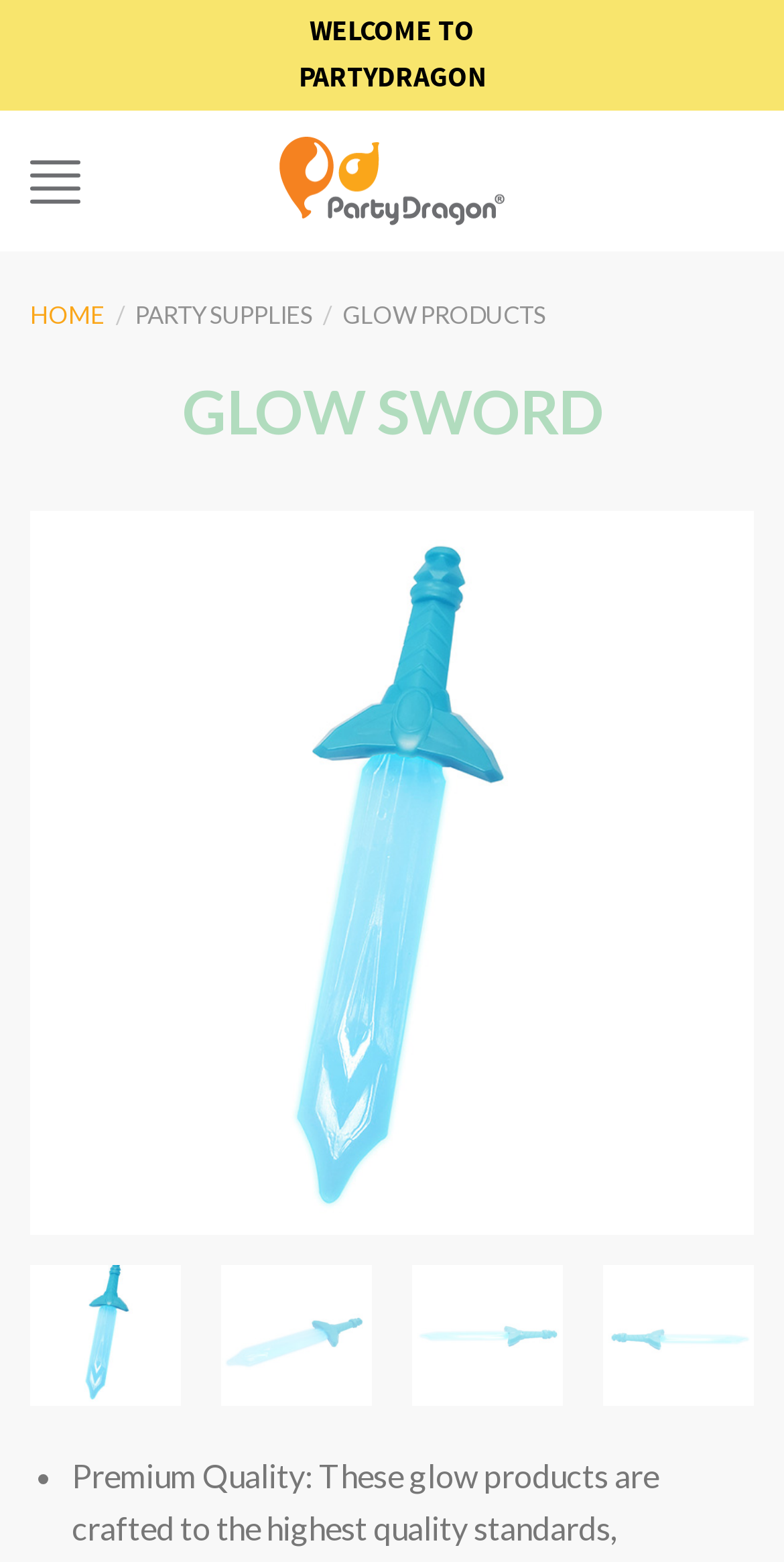Is there a logo image?
Using the image, respond with a single word or phrase.

Yes